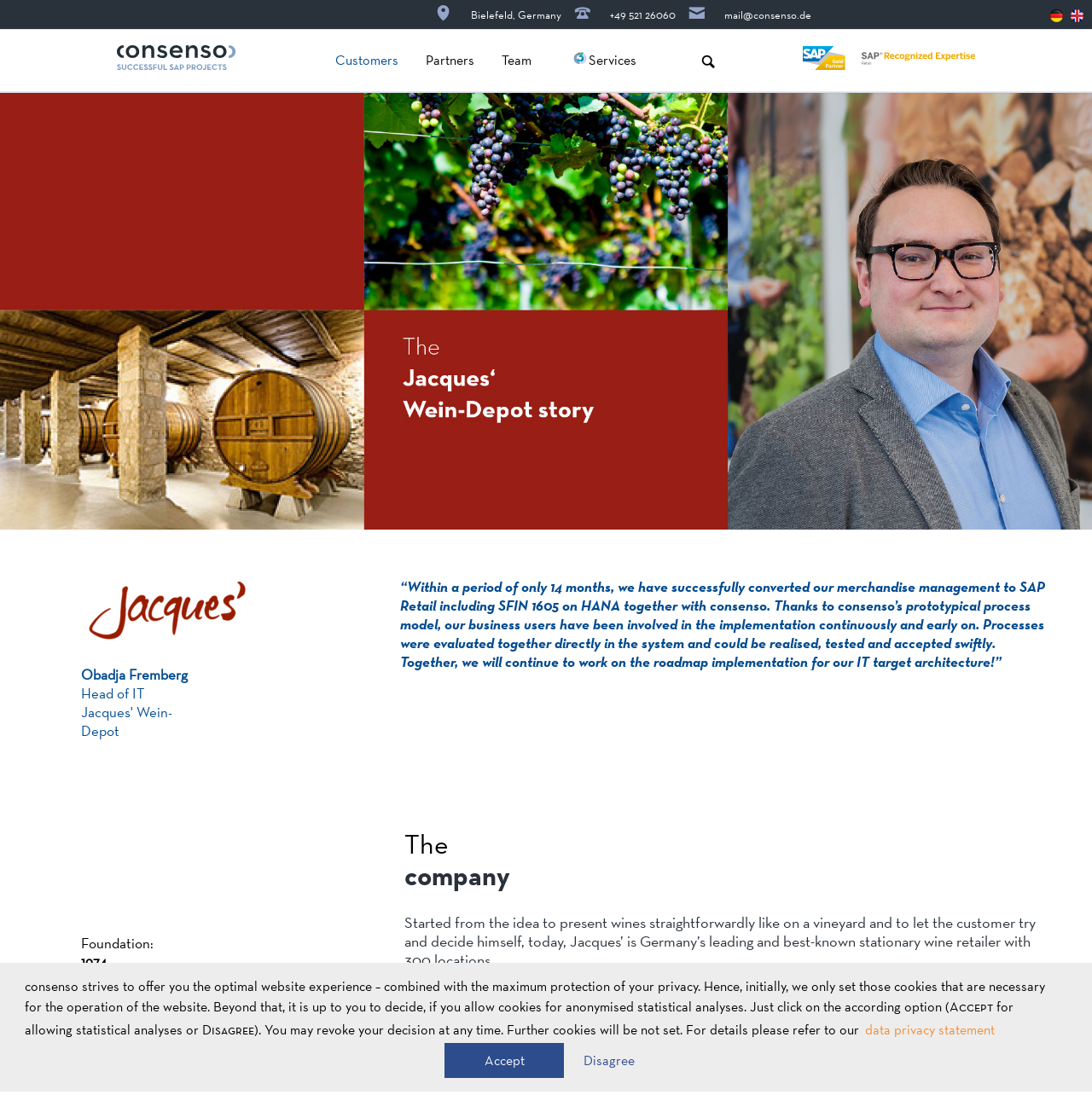Please identify the bounding box coordinates of the area that needs to be clicked to follow this instruction: "Click the 'Customers' link".

[0.295, 0.027, 0.377, 0.083]